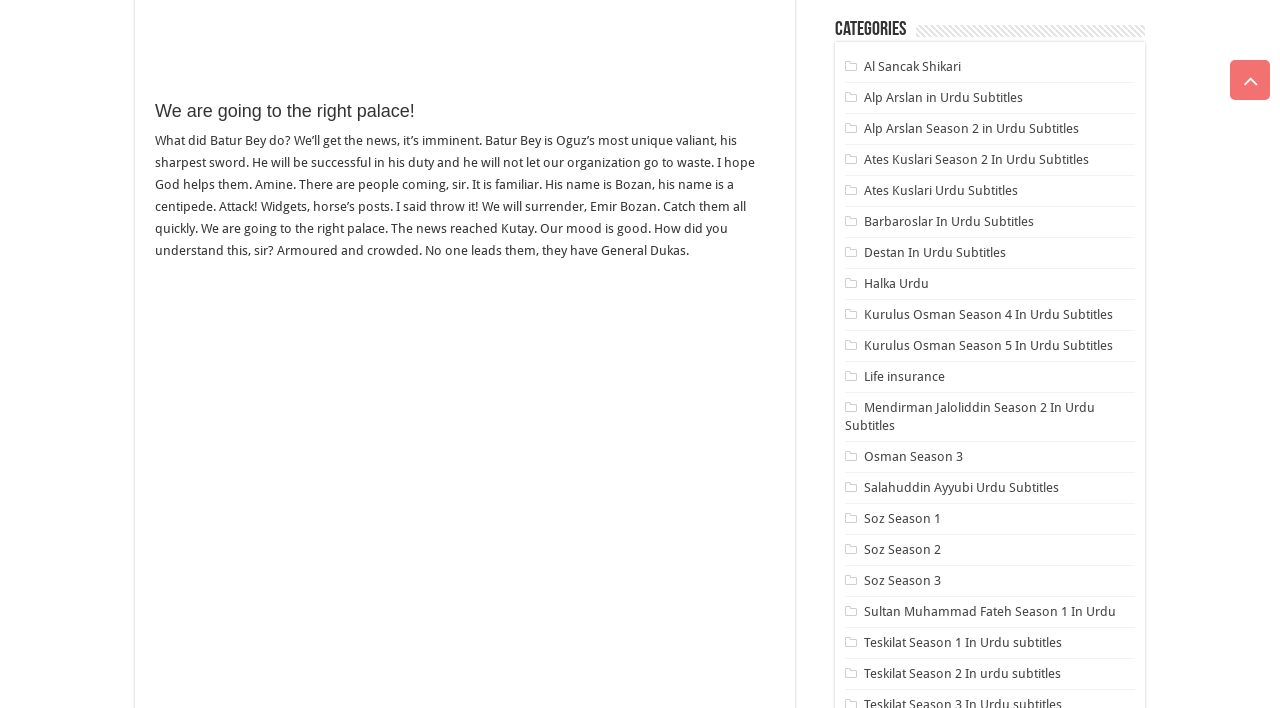How many TV series are listed on this webpage?
Refer to the image and respond with a one-word or short-phrase answer.

18